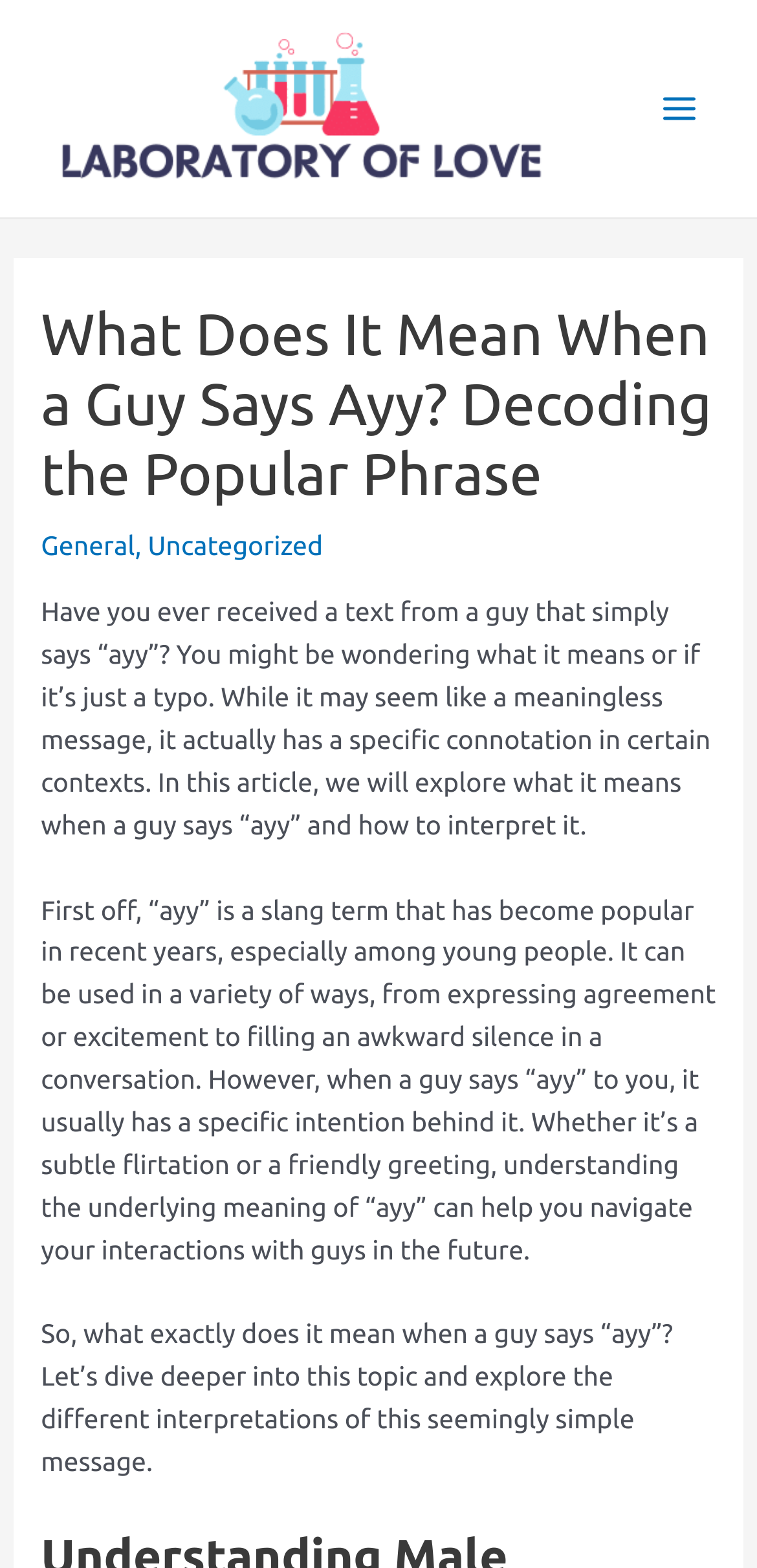Give the bounding box coordinates for the element described by: "Skills Assessment".

None